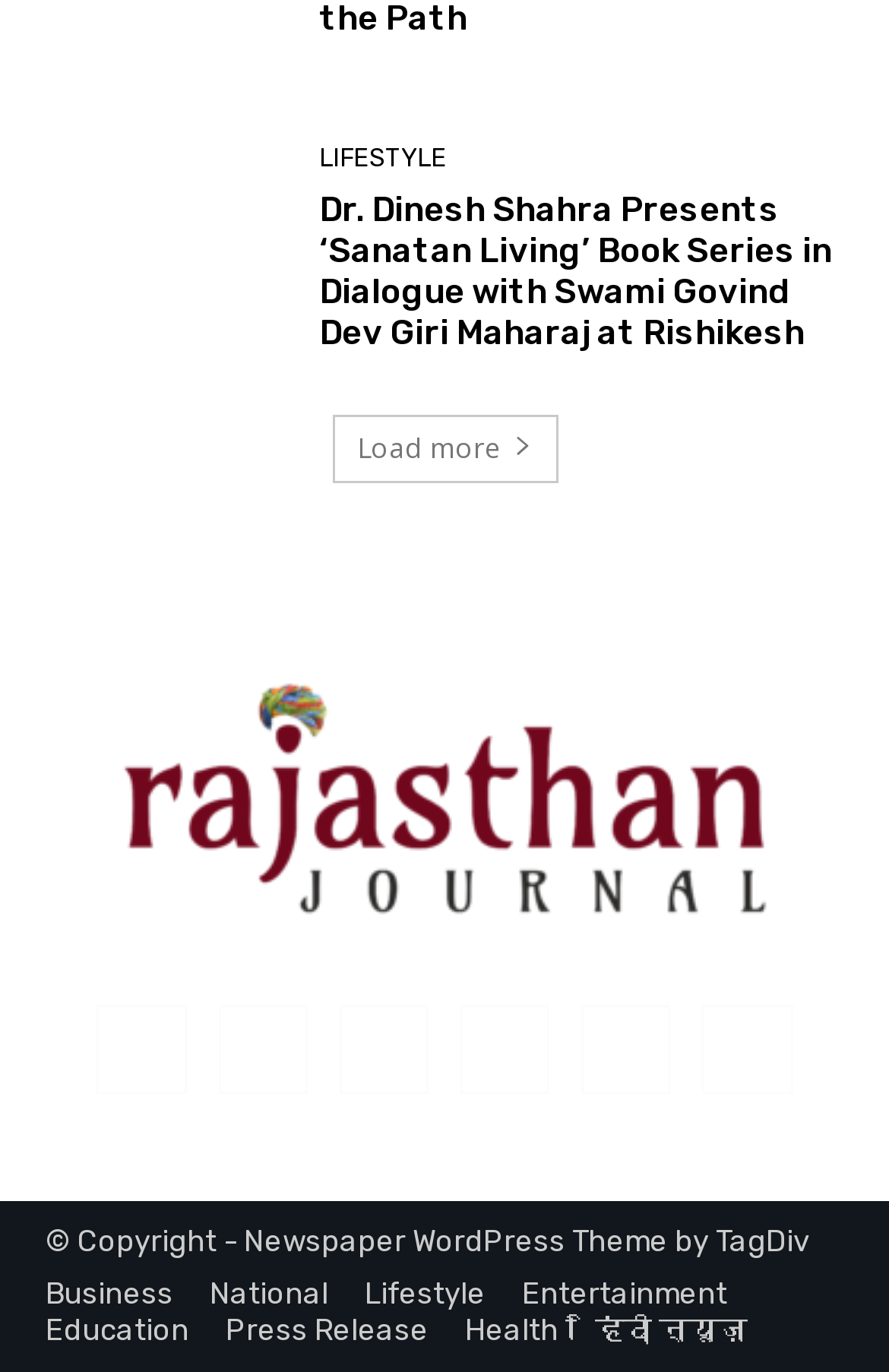Provide a one-word or short-phrase response to the question:
What is the copyright information mentioned at the bottom of the webpage?

Newspaper WordPress Theme by TagDiv